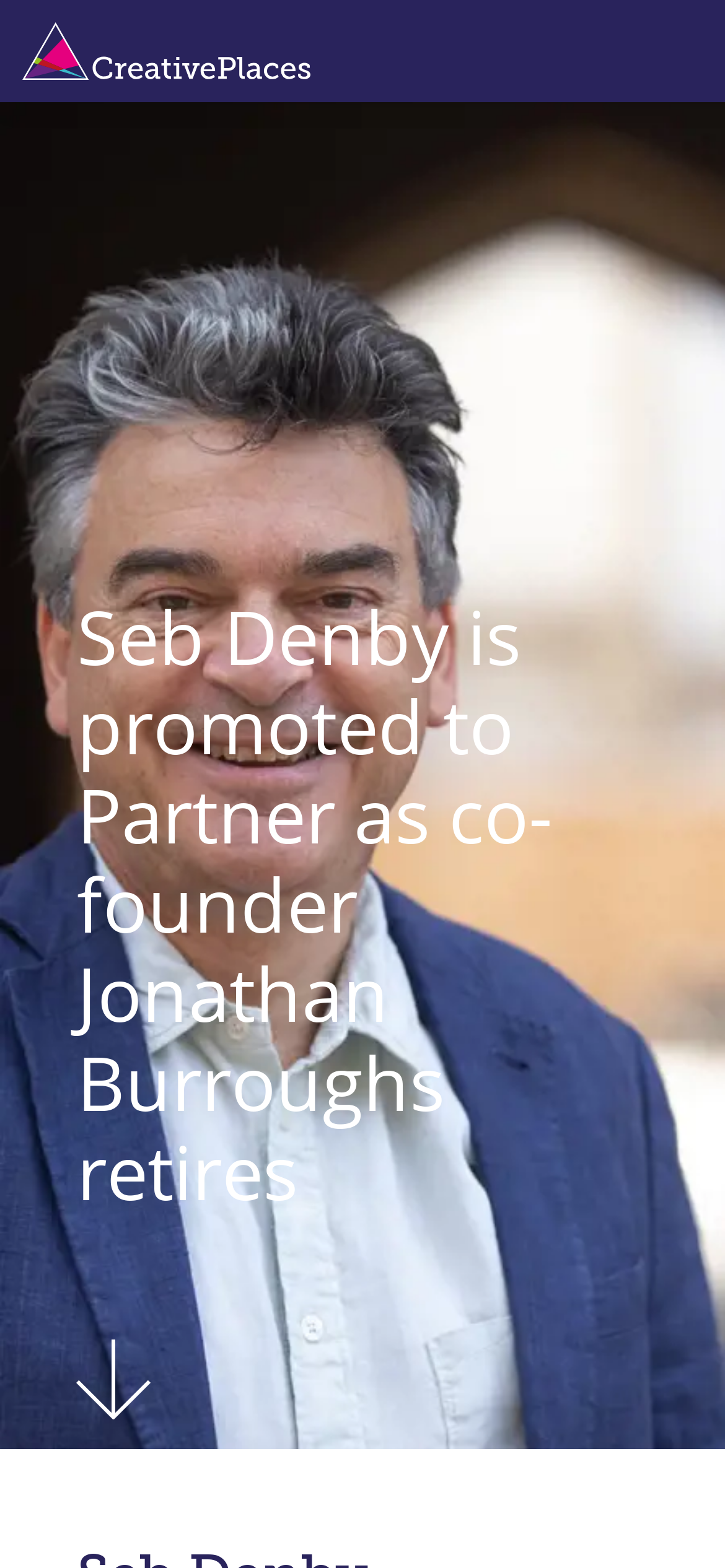Using the provided description alt="Creative Places", find the bounding box coordinates for the UI element. Provide the coordinates in (top-left x, top-left y, bottom-right x, bottom-right y) format, ensuring all values are between 0 and 1.

[0.031, 0.009, 0.529, 0.057]